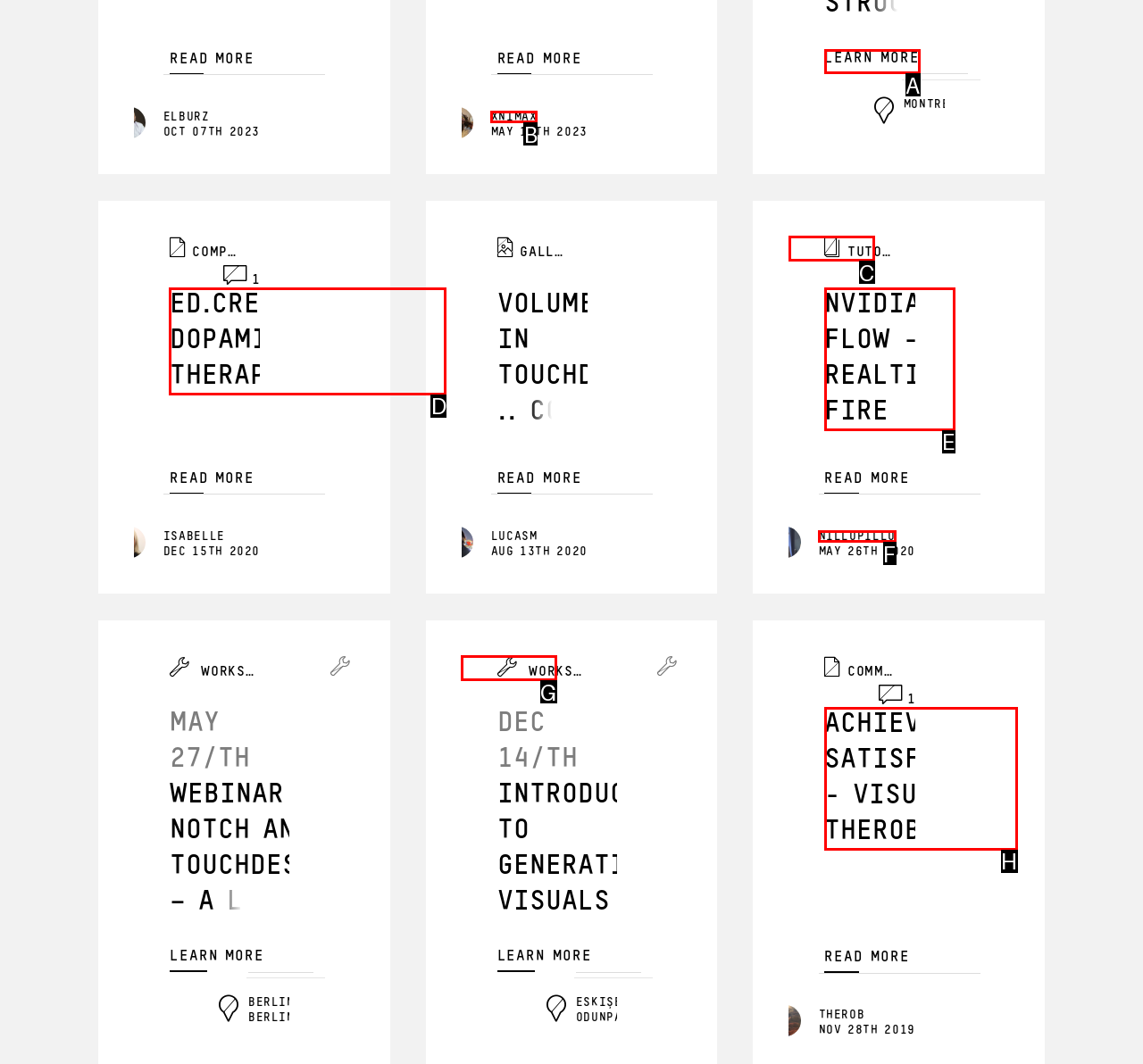Match the HTML element to the given description: NilloPillo
Indicate the option by its letter.

F